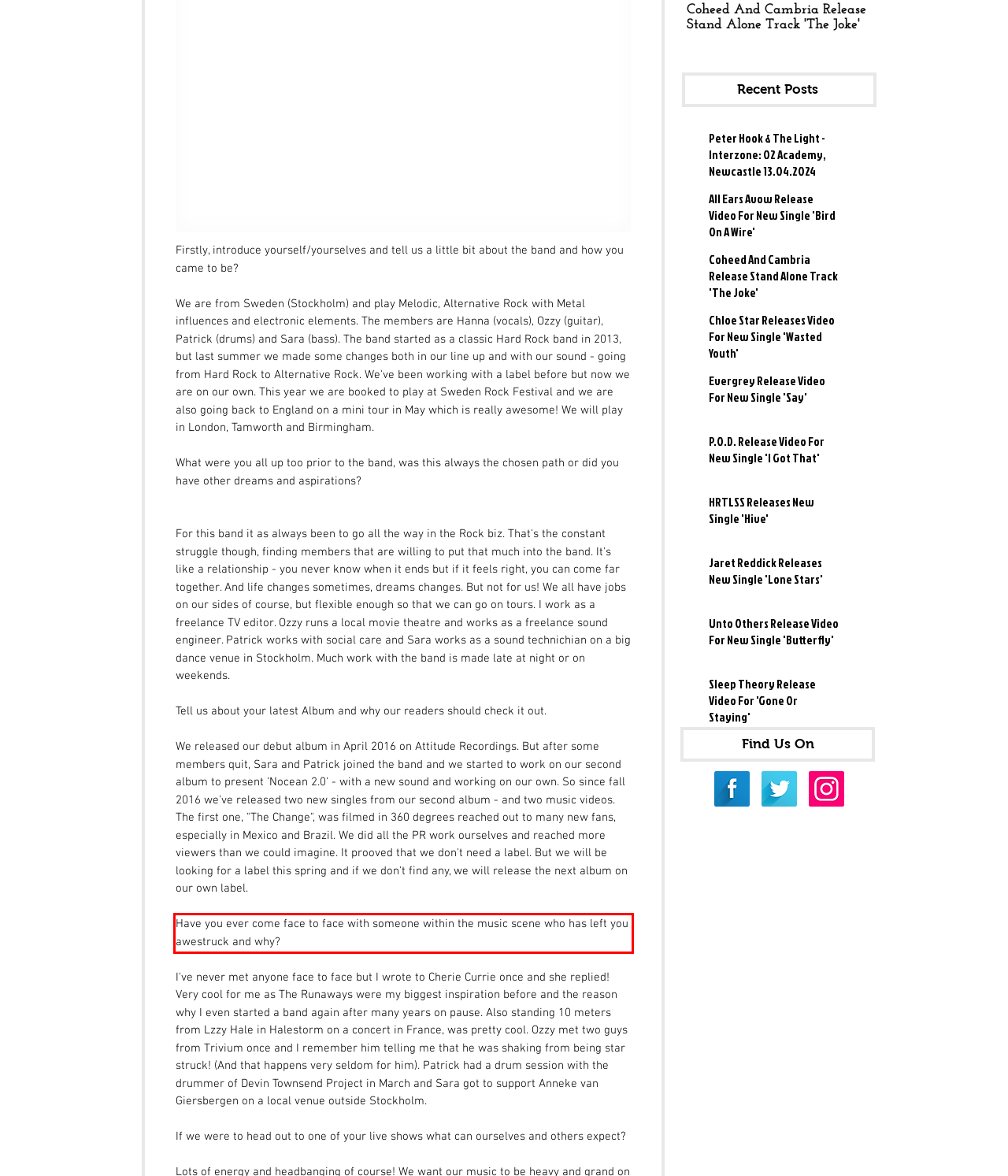From the provided screenshot, extract the text content that is enclosed within the red bounding box.

Have you ever come face to face with someone within the music scene who has left you awestruck and why?